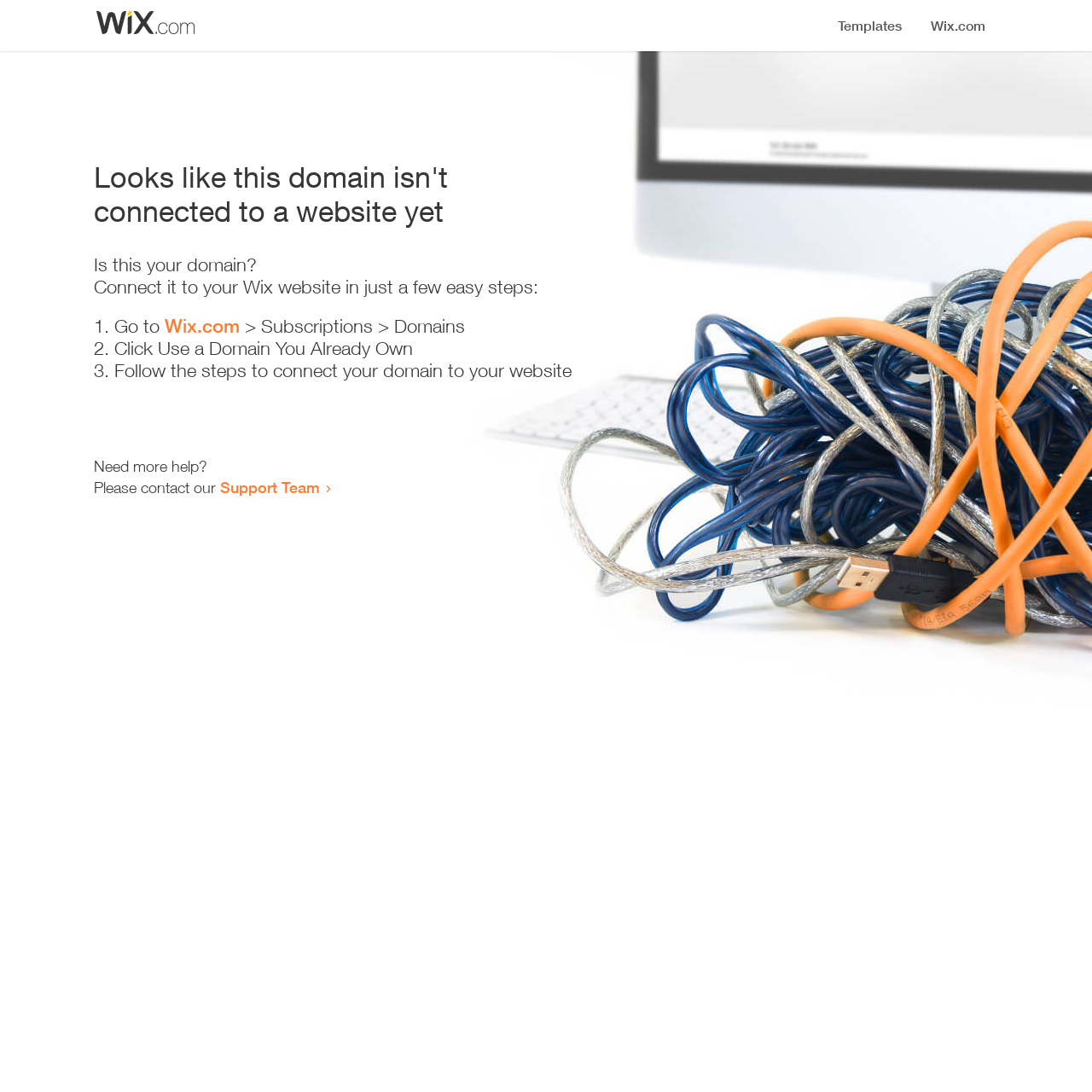Reply to the question below using a single word or brief phrase:
What is the current status of this domain?

Not connected to a website